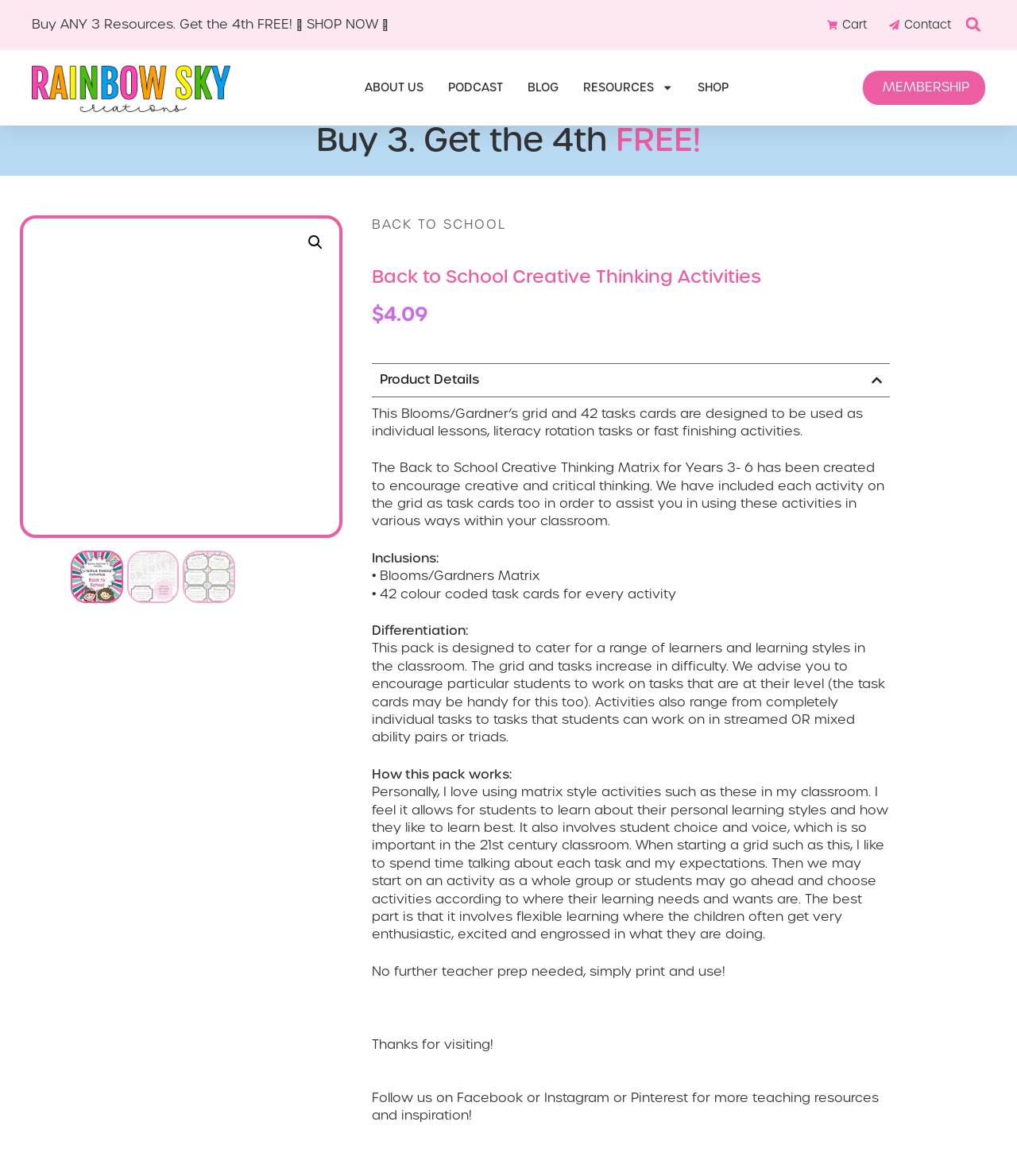Please find the bounding box coordinates of the element that needs to be clicked to perform the following instruction: "Buy ANY 3 Resources and get the 4th FREE". The bounding box coordinates should be four float numbers between 0 and 1, represented as [left, top, right, bottom].

[0.031, 0.013, 0.382, 0.029]